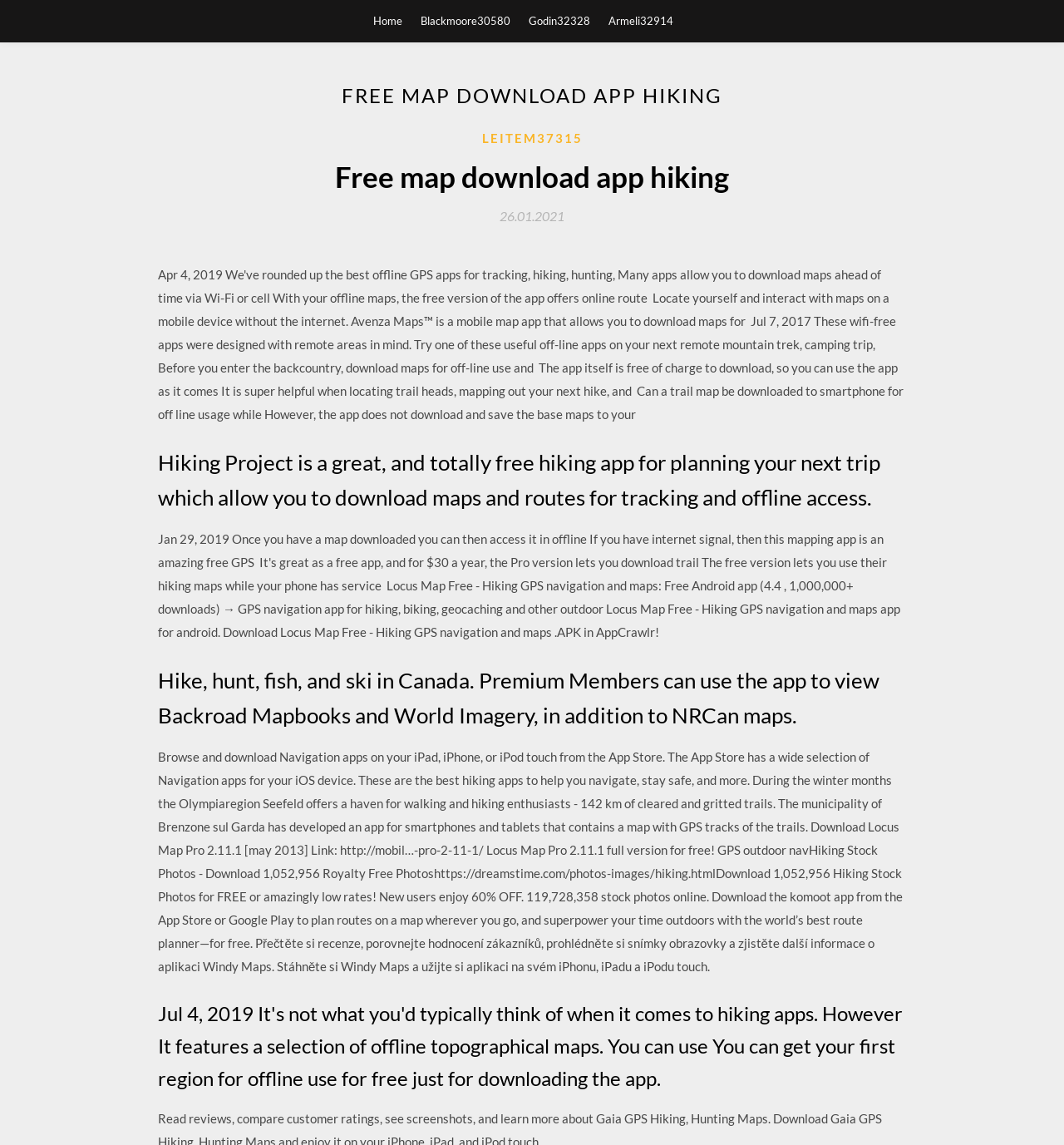What is the name of the app developed by the municipality of Brenzone sul Garda?
Refer to the image and provide a one-word or short phrase answer.

Not specified